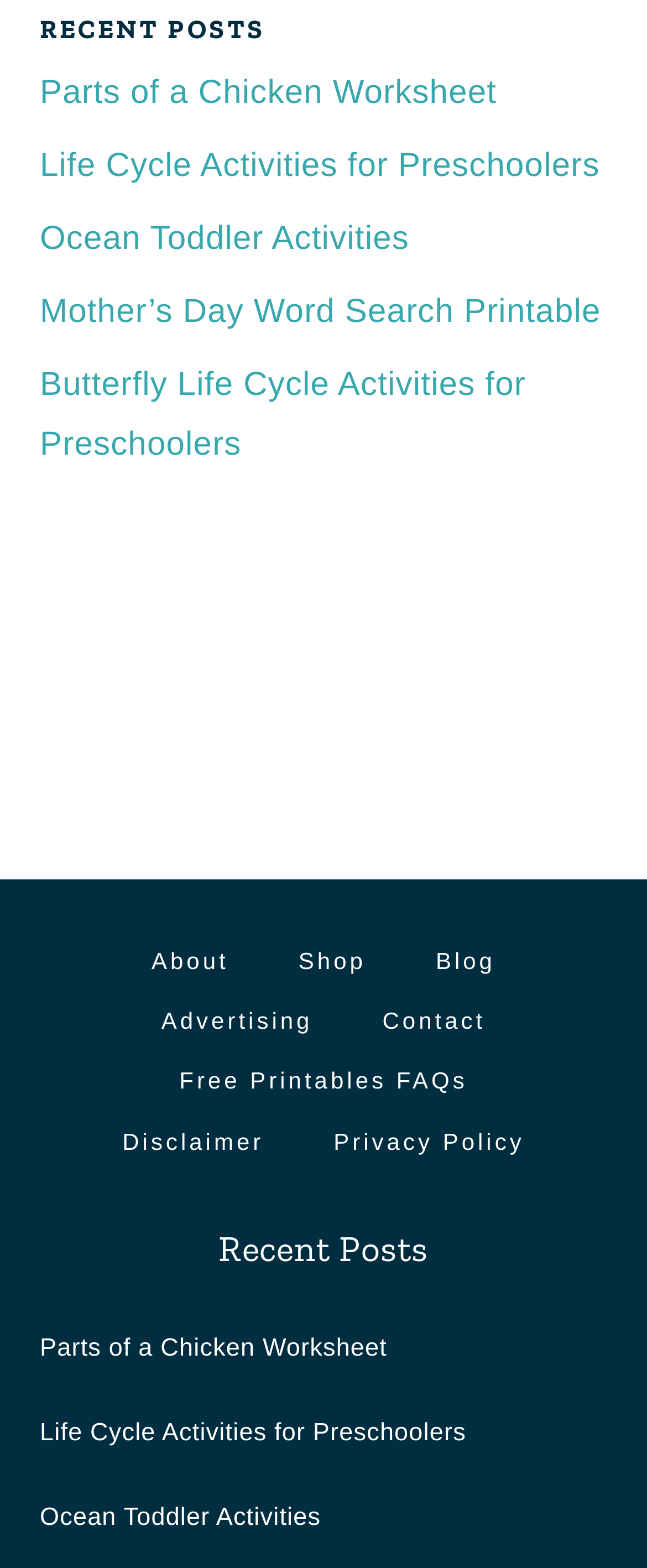Review the image closely and give a comprehensive answer to the question: How many links are in the footer navigation?

I counted the number of links under the 'Footer Navigation' section, which are 'About', 'Shop', 'Blog', 'Advertising', 'Contact', 'Free Printables FAQs', 'Disclaimer', and 'Privacy Policy'.